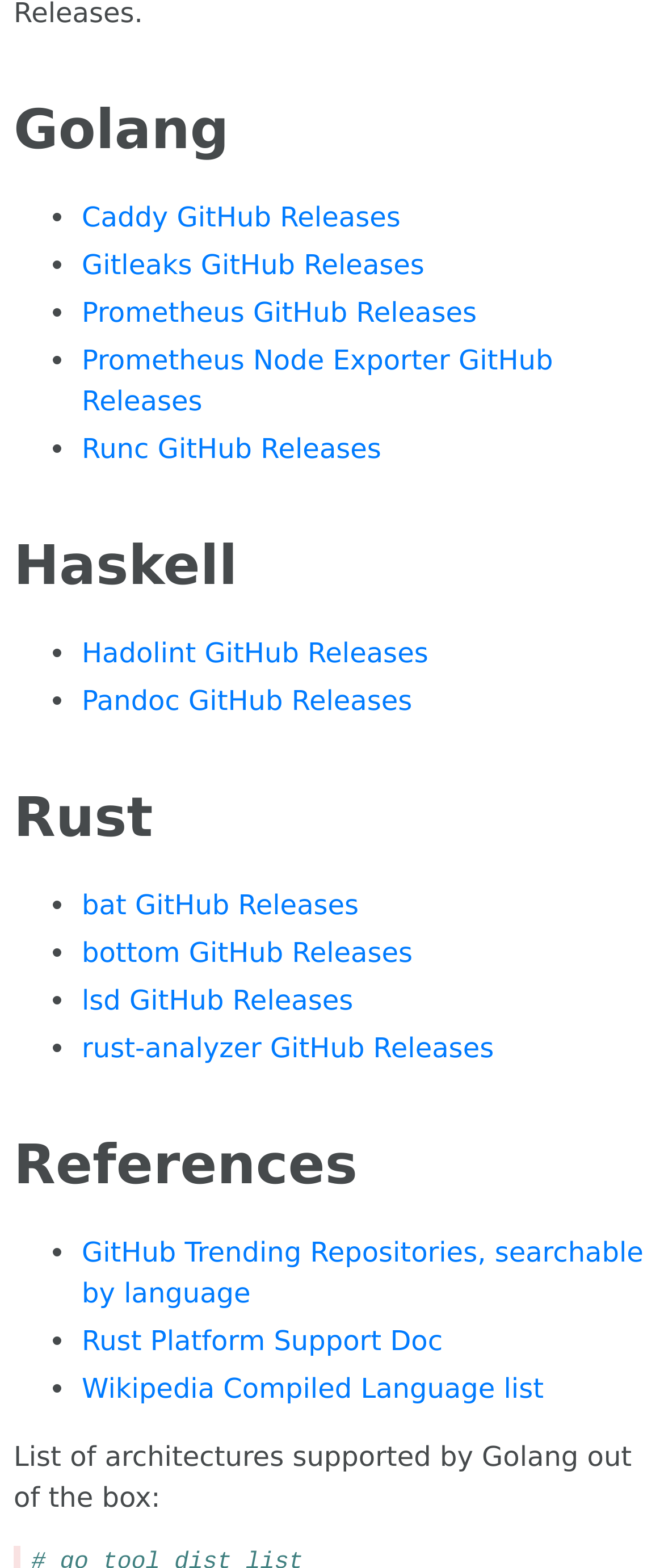Extract the bounding box coordinates for the described element: "Runc GitHub Releases". The coordinates should be represented as four float numbers between 0 and 1: [left, top, right, bottom].

[0.123, 0.276, 0.574, 0.297]